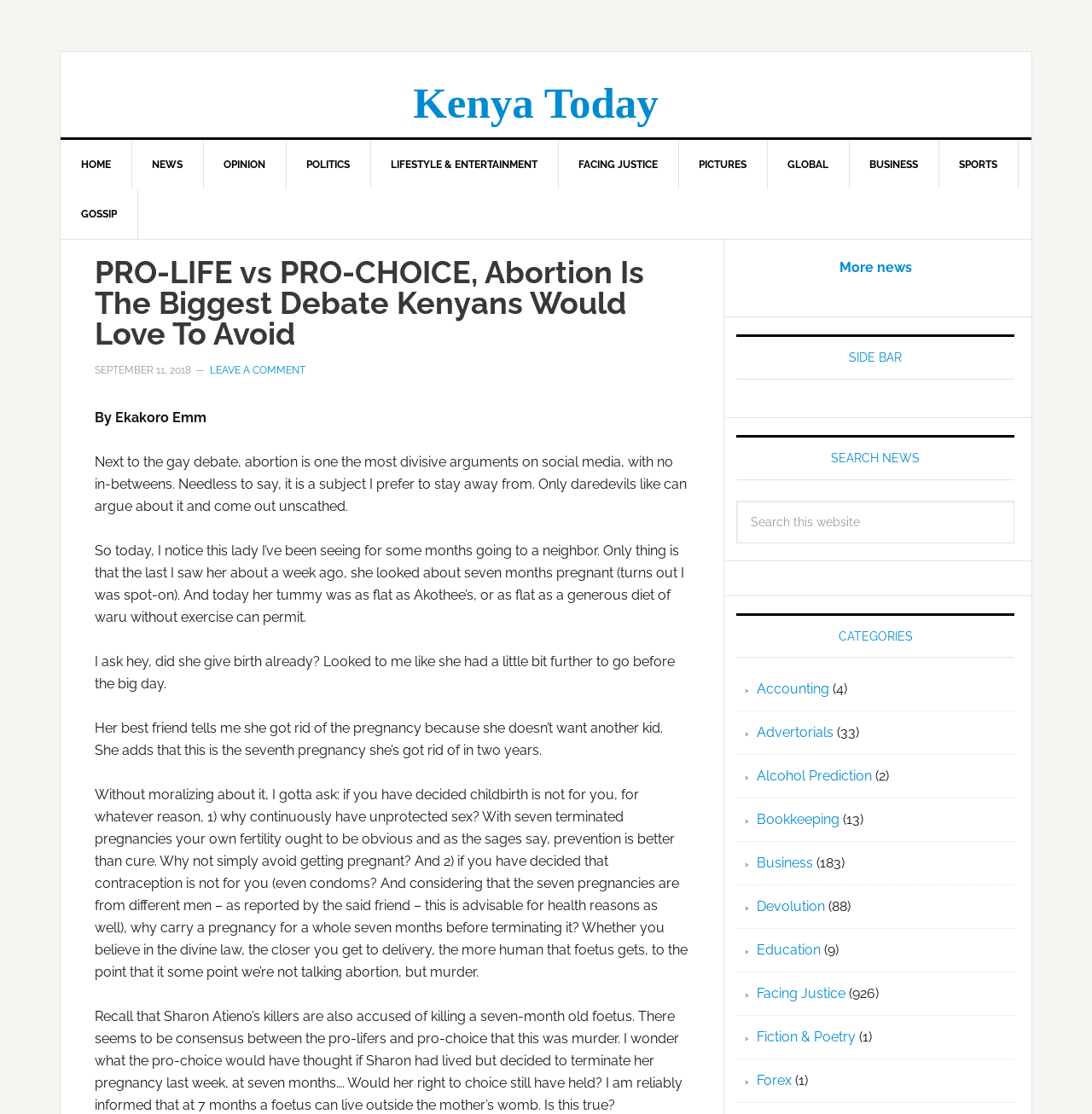Using the description: "name="s" placeholder="Search this website"", identify the bounding box of the corresponding UI element in the screenshot.

[0.674, 0.449, 0.929, 0.487]